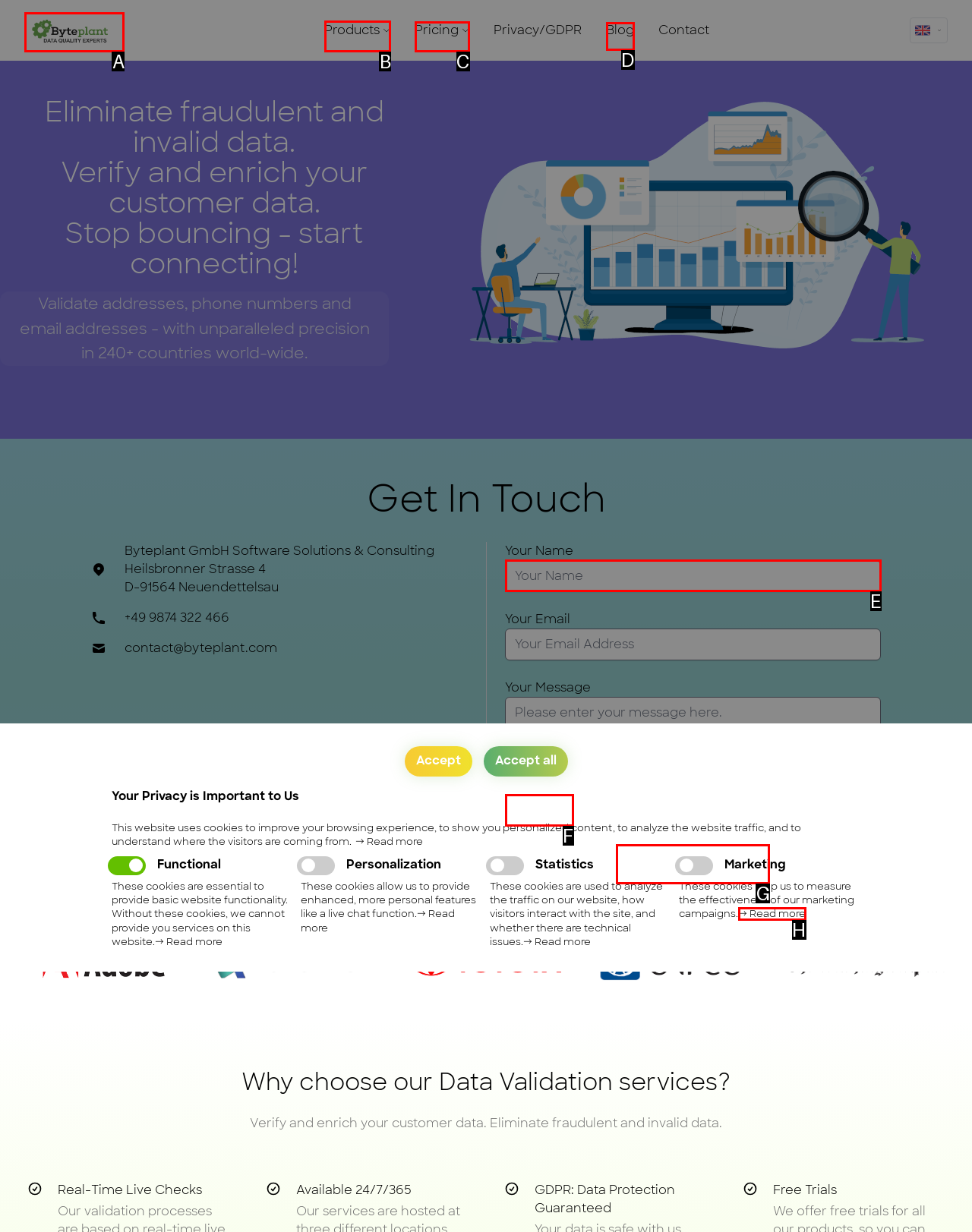Choose the letter that corresponds to the correct button to accomplish the task: Click the Products button
Reply with the letter of the correct selection only.

B